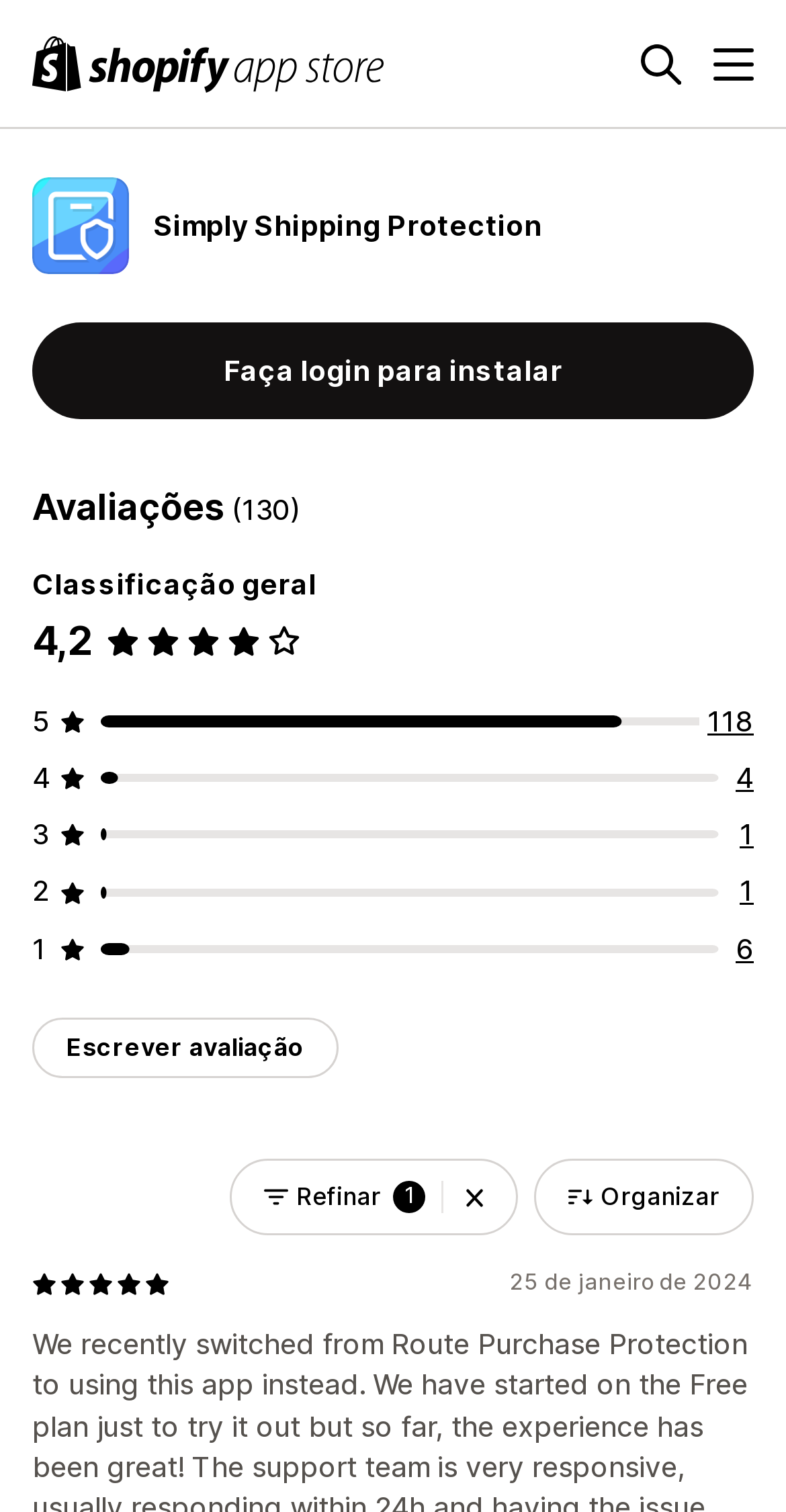Using the format (top-left x, top-left y, bottom-right x, bottom-right y), provide the bounding box coordinates for the described UI element. All values should be floating point numbers between 0 and 1: aria-label="Menu"

[0.908, 0.029, 0.959, 0.055]